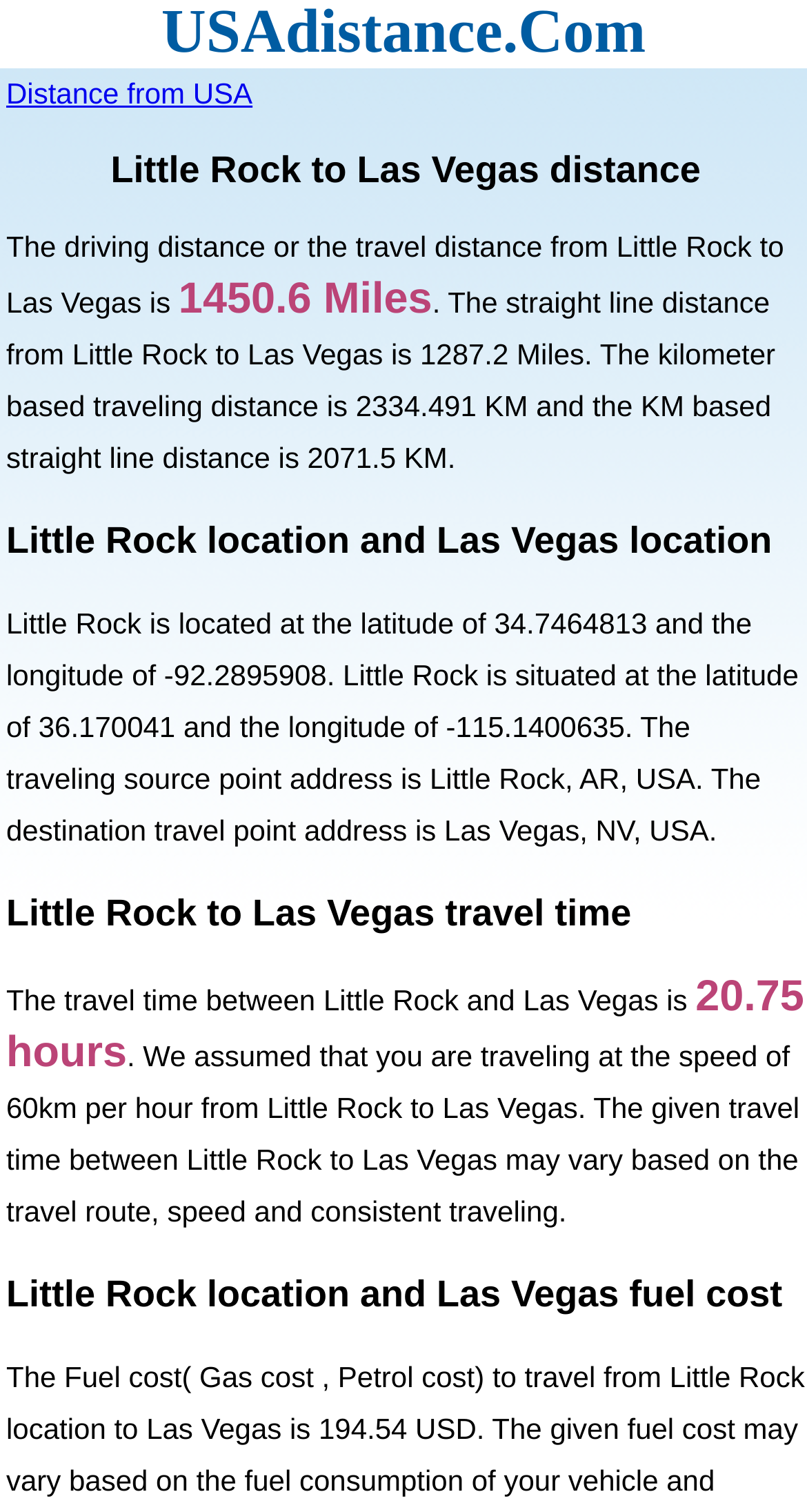Find the headline of the webpage and generate its text content.

Little Rock to Las Vegas distance